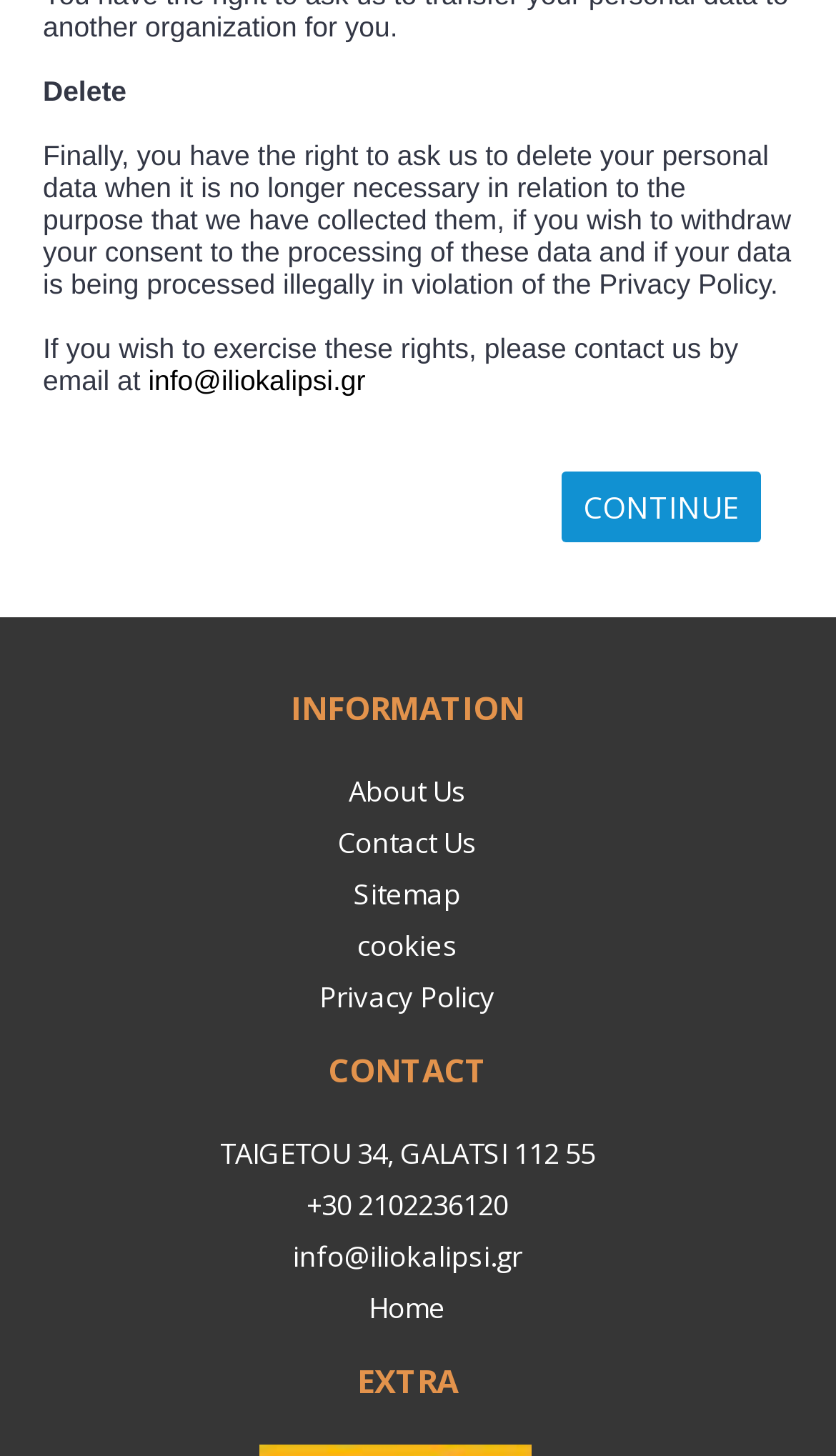Please specify the coordinates of the bounding box for the element that should be clicked to carry out this instruction: "visit the About Us page". The coordinates must be four float numbers between 0 and 1, formatted as [left, top, right, bottom].

[0.038, 0.53, 0.936, 0.556]